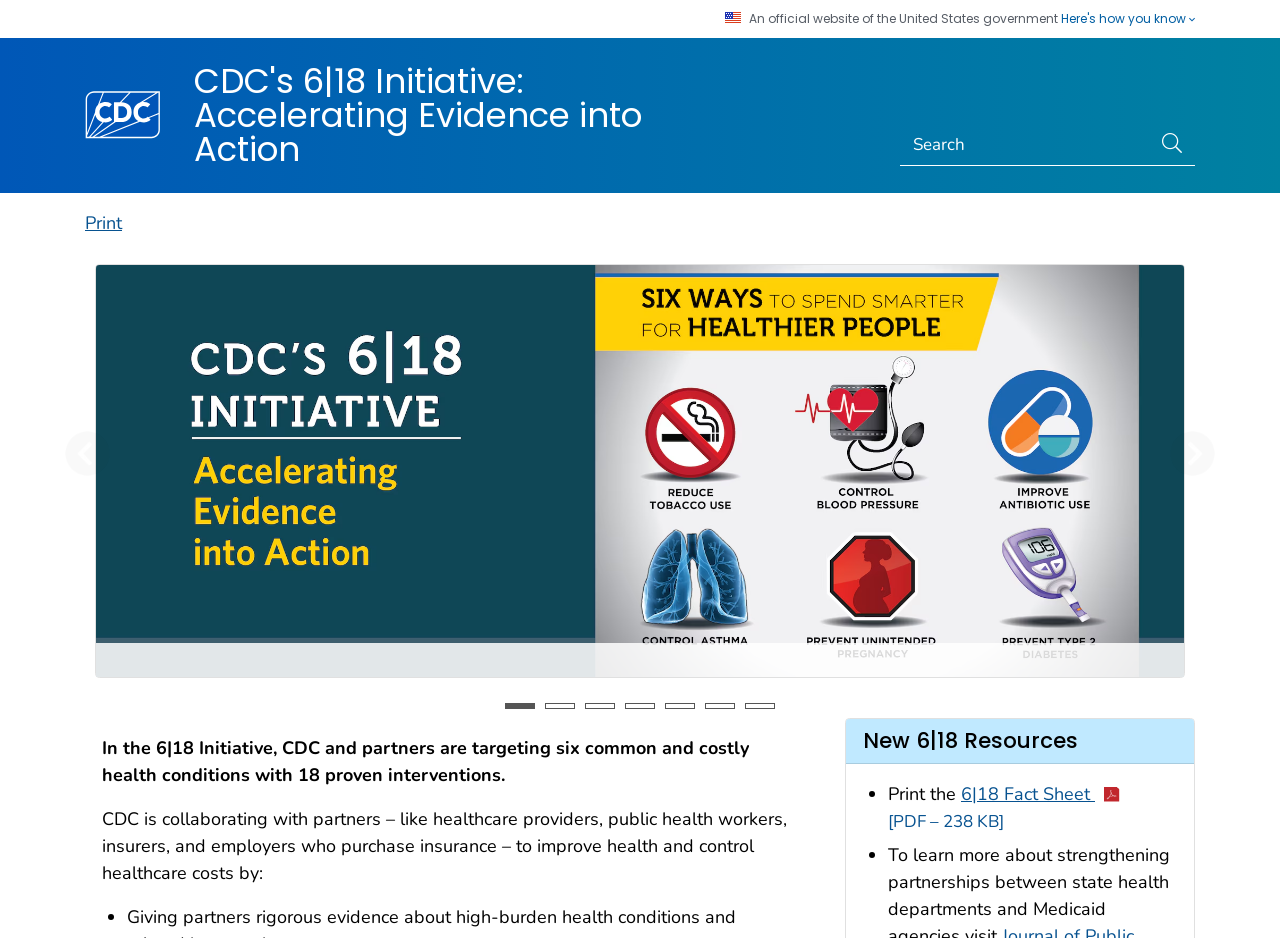Offer a comprehensive description of the webpage’s content and structure.

The webpage is about the 6|18 Initiative, a program by the Centers for Disease Control and Prevention (CDC) that aims to improve health and control healthcare costs by targeting six common and costly health conditions with 18 proven interventions.

At the top of the page, there is a banner with the CDC logo on the left and a search bar on the right. Below the banner, there is a heading that reads "CDC's 6|18 Initiative: Accelerating Evidence into Action." Next to the heading, there is a link to print the page.

The main content of the page is an image slider that takes up most of the page. The slider has seven tabs, each representing a different slide. The first tab is selected by default, and users can navigate through the slides using the previous and next slide buttons.

Below the image slider, there is a brief introduction to the 6|18 Initiative, which explains that the program is a collaboration between the CDC and its partners to improve health and control healthcare costs. The introduction is followed by a list of bullet points that outline the goals of the program.

On the right side of the page, there is a section titled "New 6|18 Resources" that lists three resources, including a fact sheet that can be downloaded as a PDF. The fact sheet is represented by a PDF icon.

At the top right corner of the page, there is a U.S. flag icon and a button that reads "Here's how you know." Below the button, there is a static text that reads "An official website of the United States government."